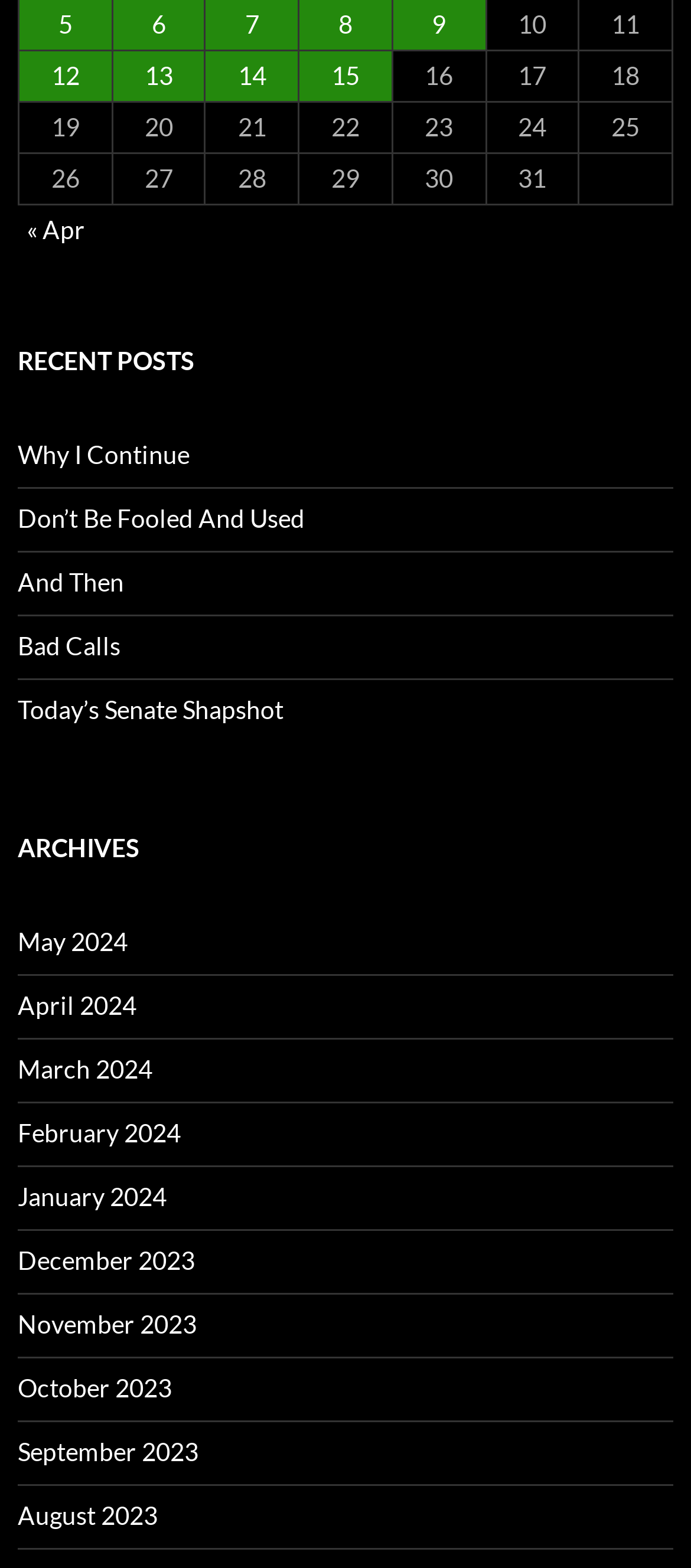Based on the image, please respond to the question with as much detail as possible:
How many months are listed in the archives?

I counted the number of links under the 'ARCHIVES' section and found twelve links with month names such as May 2024, April 2024, March 2024, etc.